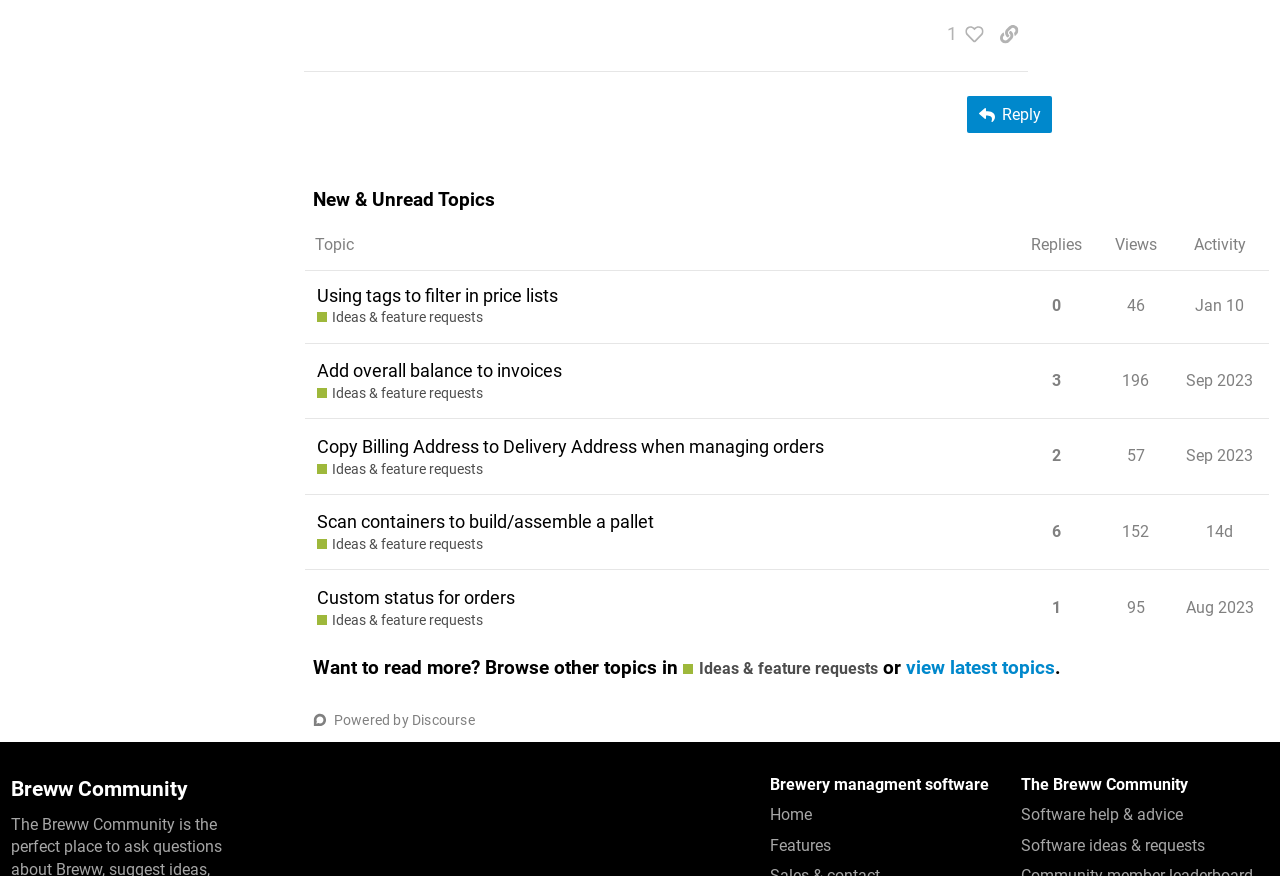Bounding box coordinates are specified in the format (top-left x, top-left y, bottom-right x, bottom-right y). All values are floating point numbers bounded between 0 and 1. Please provide the bounding box coordinate of the region this sentence describes: Add overall balance to invoices

[0.248, 0.394, 0.439, 0.452]